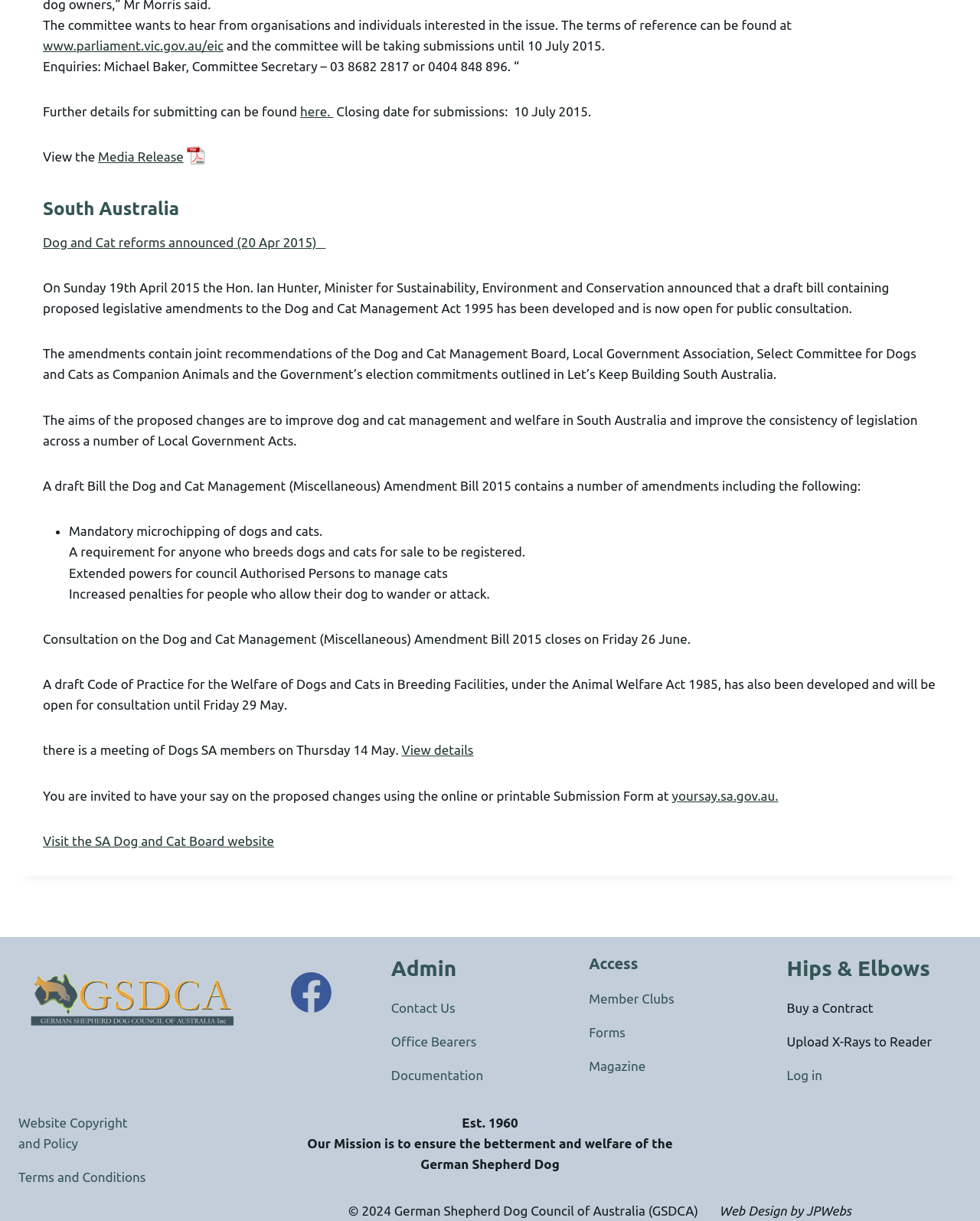Reply to the question with a brief word or phrase: What is the name of the minister who announced the draft bill?

Ian Hunter